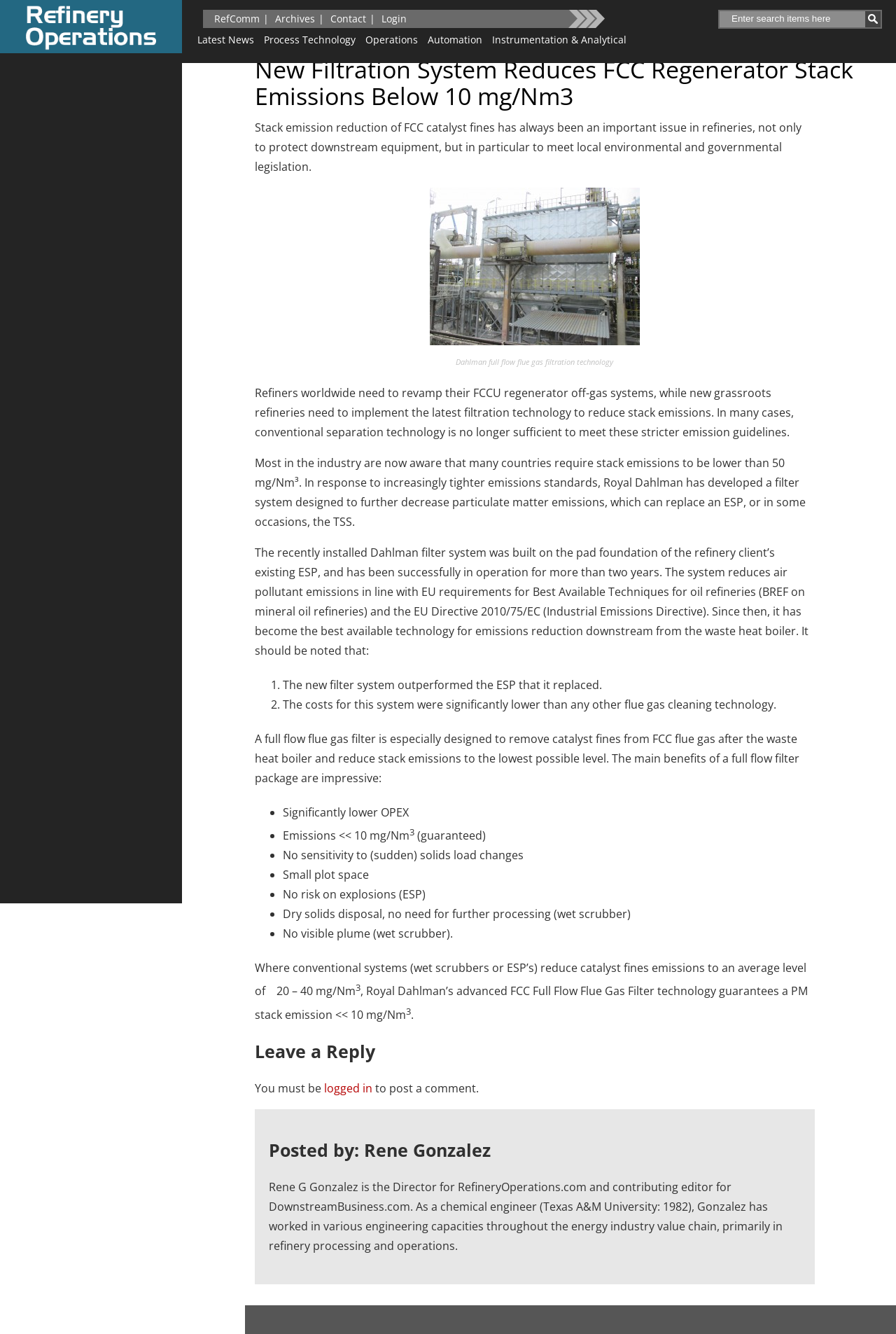What is the benefit of using a full flow flue gas filter? Using the information from the screenshot, answer with a single word or phrase.

Significantly lower OPEX